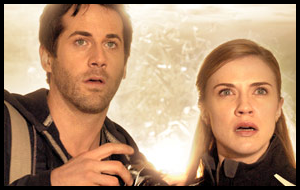What is the female character's emotional state?
By examining the image, provide a one-word or phrase answer.

Fearful and surprised